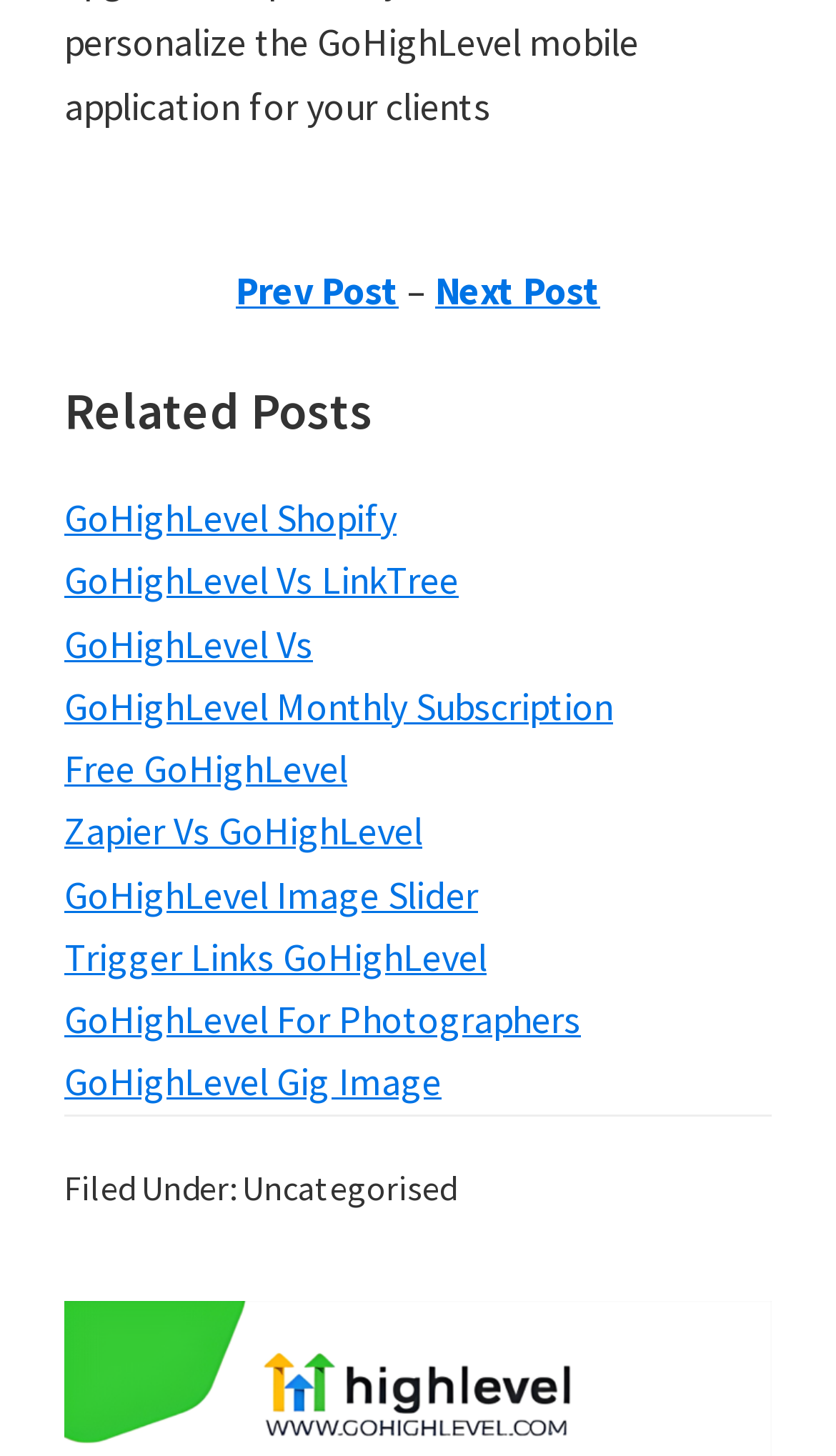Please specify the bounding box coordinates in the format (top-left x, top-left y, bottom-right x, bottom-right y), with values ranging from 0 to 1. Identify the bounding box for the UI component described as follows: Next Post

[0.521, 0.183, 0.718, 0.216]